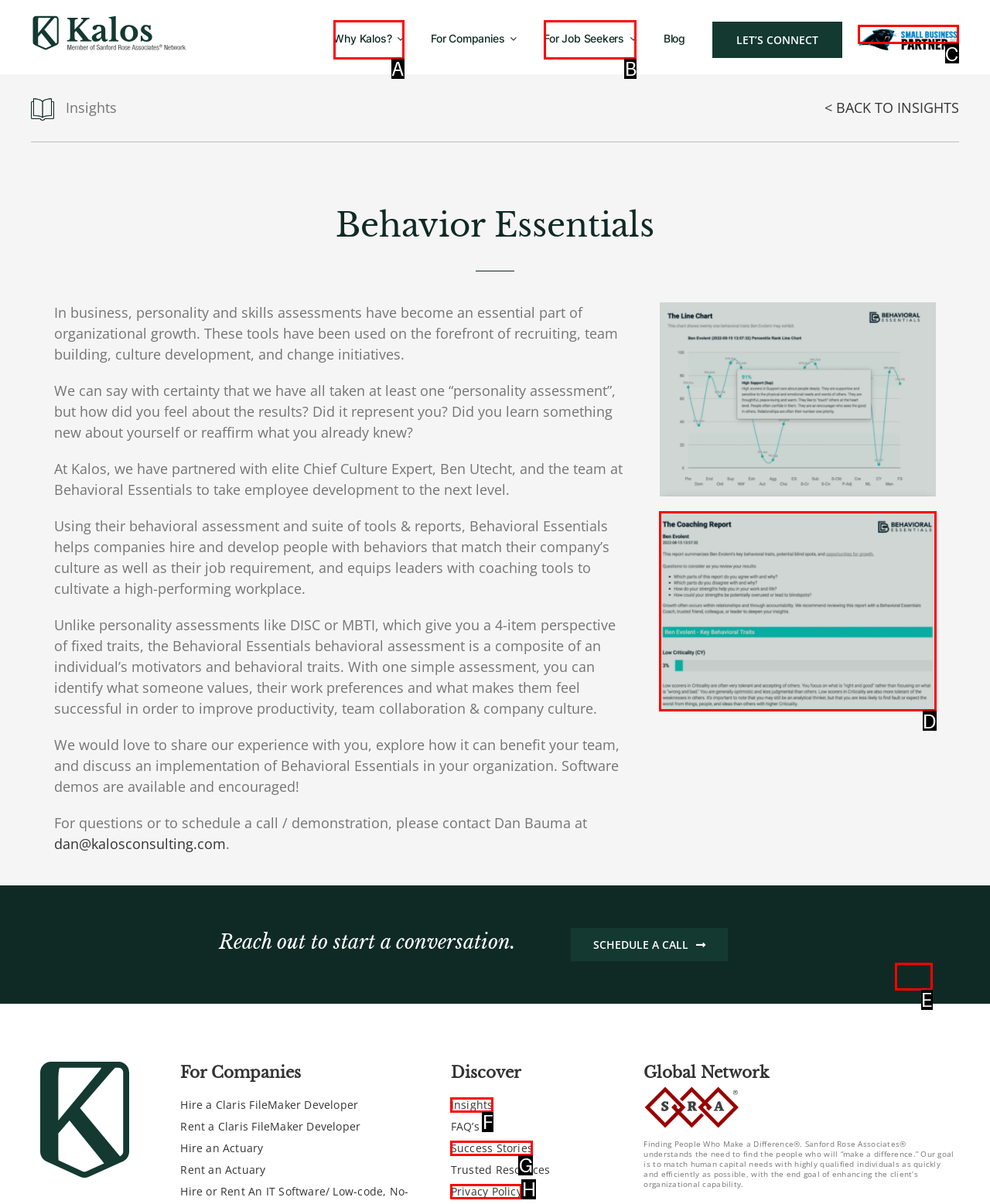With the provided description: Why Kalos?, select the most suitable HTML element. Respond with the letter of the selected option.

A